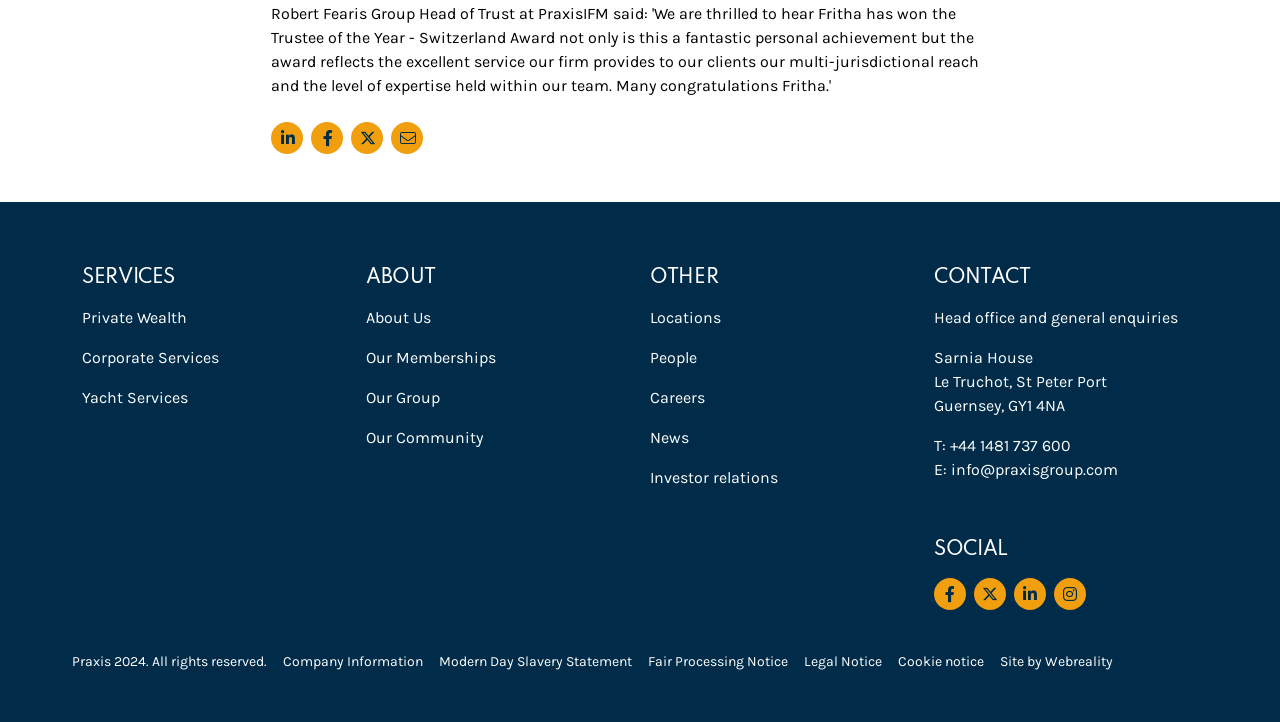Please specify the bounding box coordinates of the element that should be clicked to execute the given instruction: 'Enter your comment'. Ensure the coordinates are four float numbers between 0 and 1, expressed as [left, top, right, bottom].

None